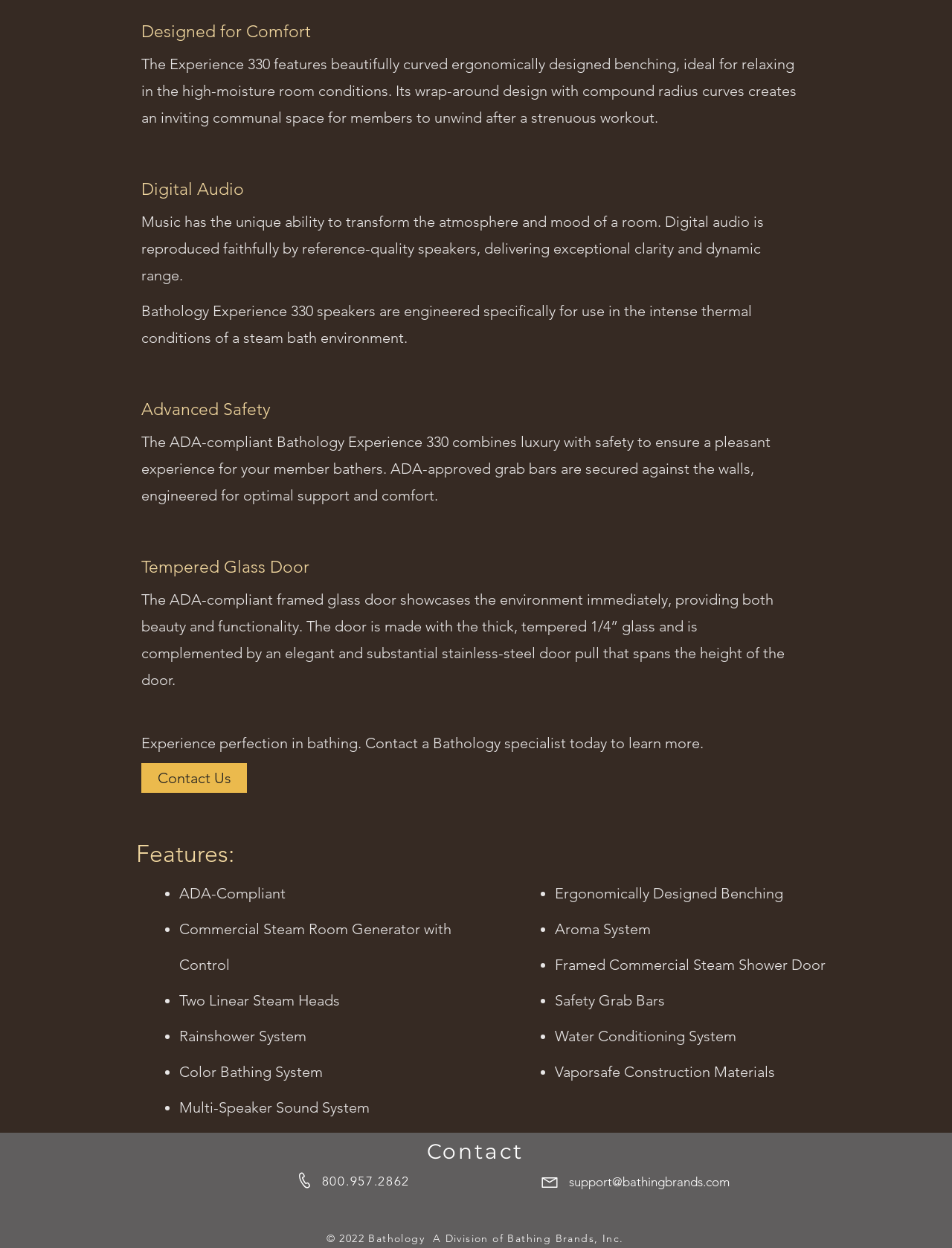How can one contact a Bathology specialist?
Refer to the image and give a detailed answer to the query.

The text mentions 'Experience perfection in bathing. Contact a Bathology specialist today to learn more.' and provides a 'Contact Us' link, which implies that one can contact a Bathology specialist by clicking on the 'Contact Us' link.